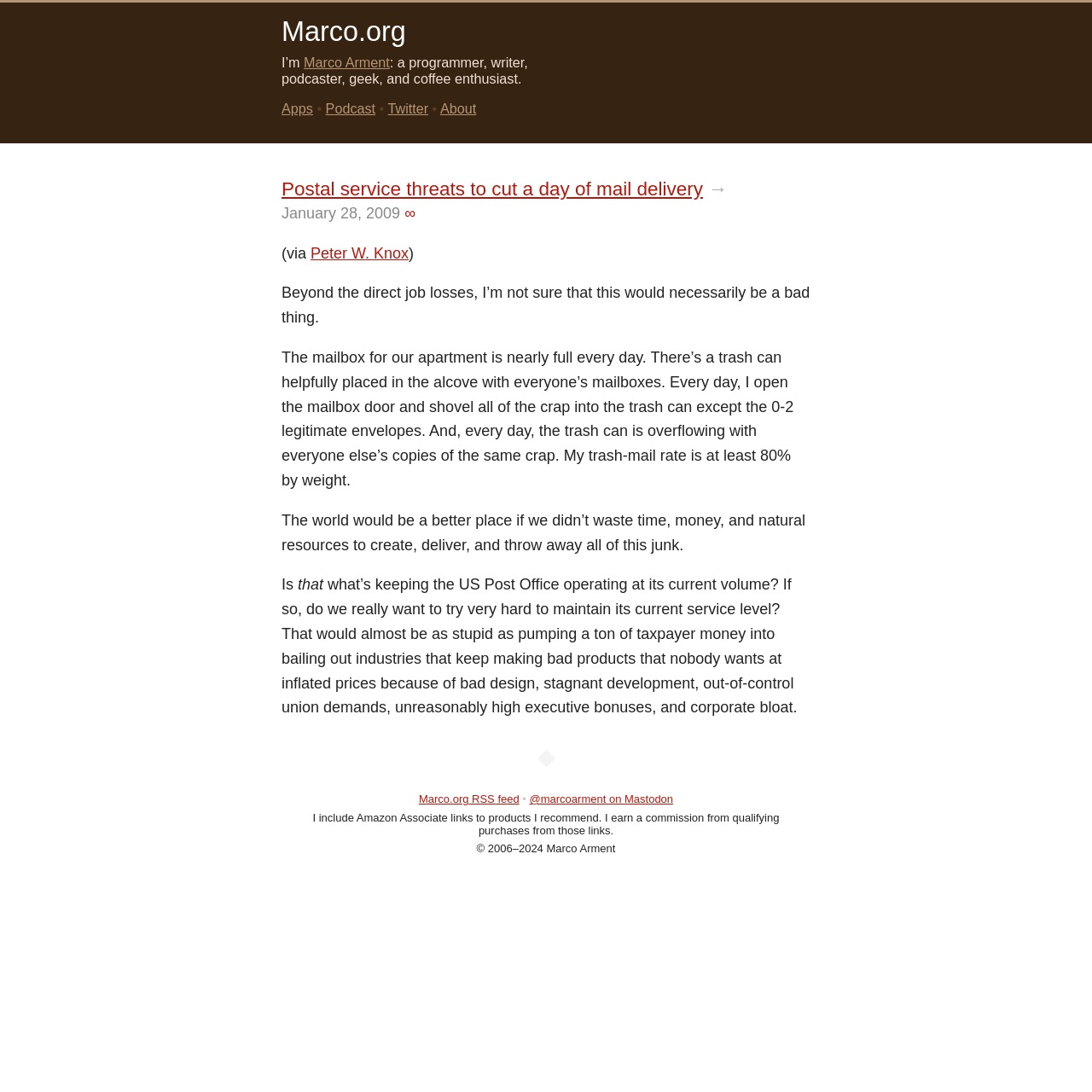Answer the question below using just one word or a short phrase: 
What is the symbol at the end of the article?

◆